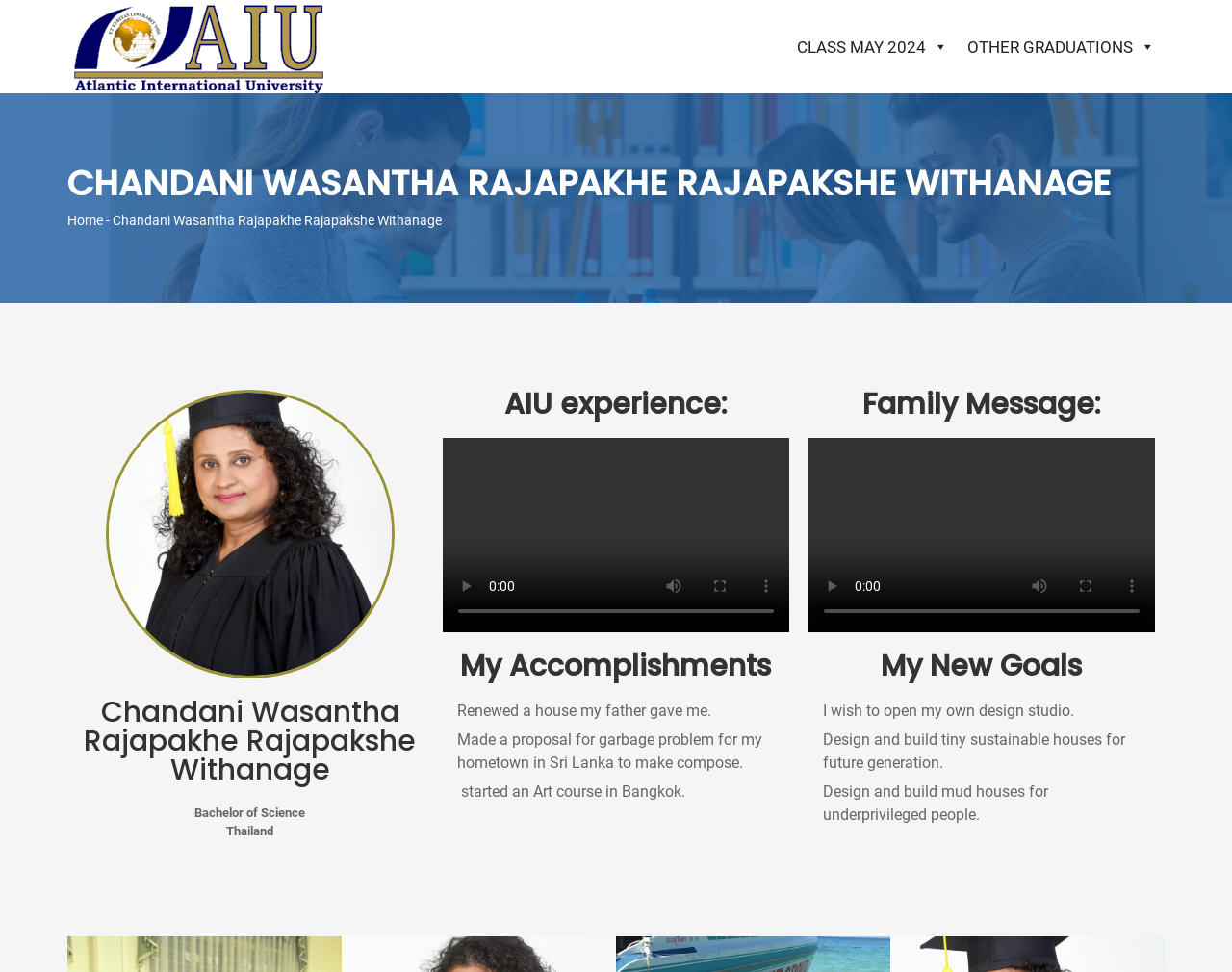Look at the image and give a detailed response to the following question: What is the degree of Chandani Wasantha Rajapakhe Rajapakshe Withanage?

The answer can be found in the section where it says 'Chandani Wasantha Rajapakhe Rajapakshe Withanage' followed by 'Bachelor of Science' and 'Thailand'. This indicates that Chandani Wasantha Rajapakhe Rajapakshe Withanage has a Bachelor of Science degree from Thailand.